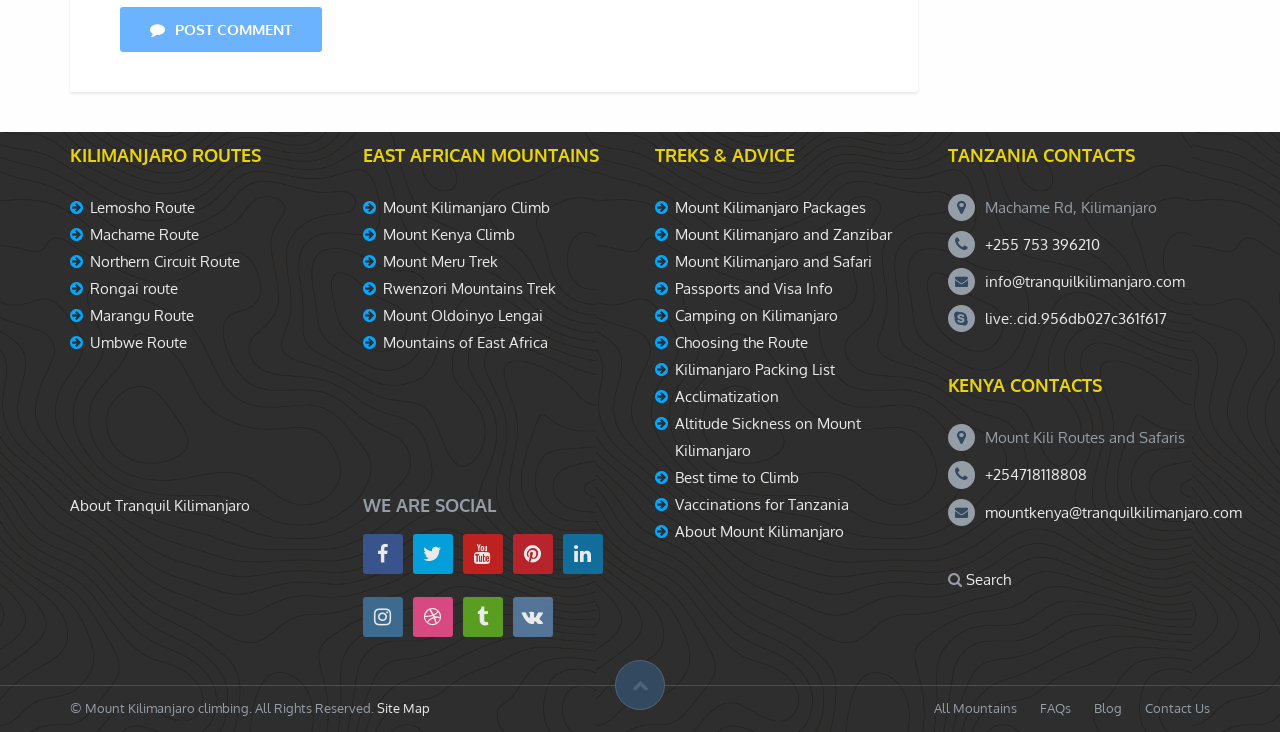Please identify the bounding box coordinates of the clickable element to fulfill the following instruction: "learn Mandarin Language". The coordinates should be four float numbers between 0 and 1, i.e., [left, top, right, bottom].

None